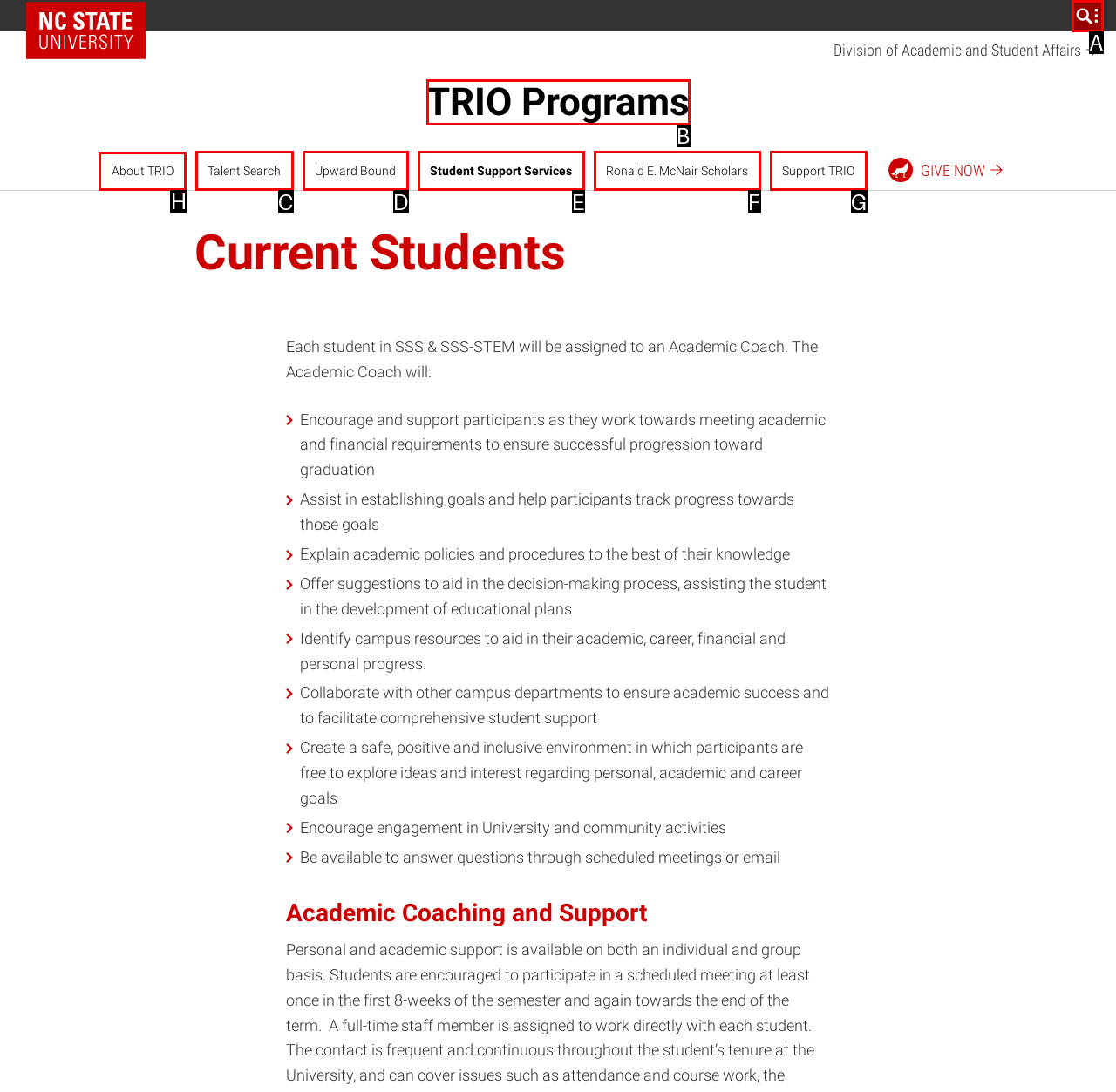Pick the HTML element that should be clicked to execute the task: Explore About TRIO
Respond with the letter corresponding to the correct choice.

H